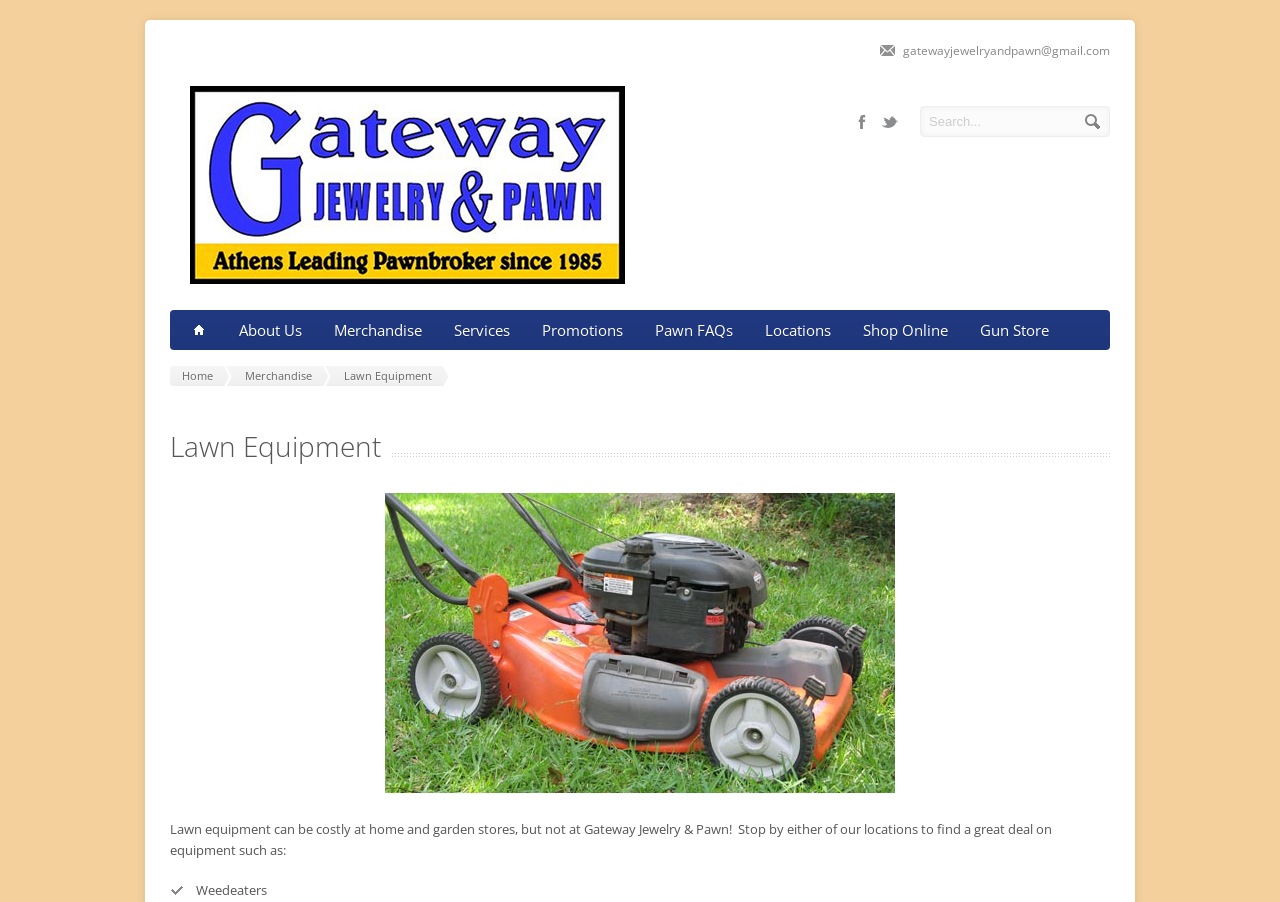Please specify the bounding box coordinates in the format (top-left x, top-left y, bottom-right x, bottom-right y), with values ranging from 0 to 1. Identify the bounding box for the UI component described as follows: name="nav3_r14_c1"

None